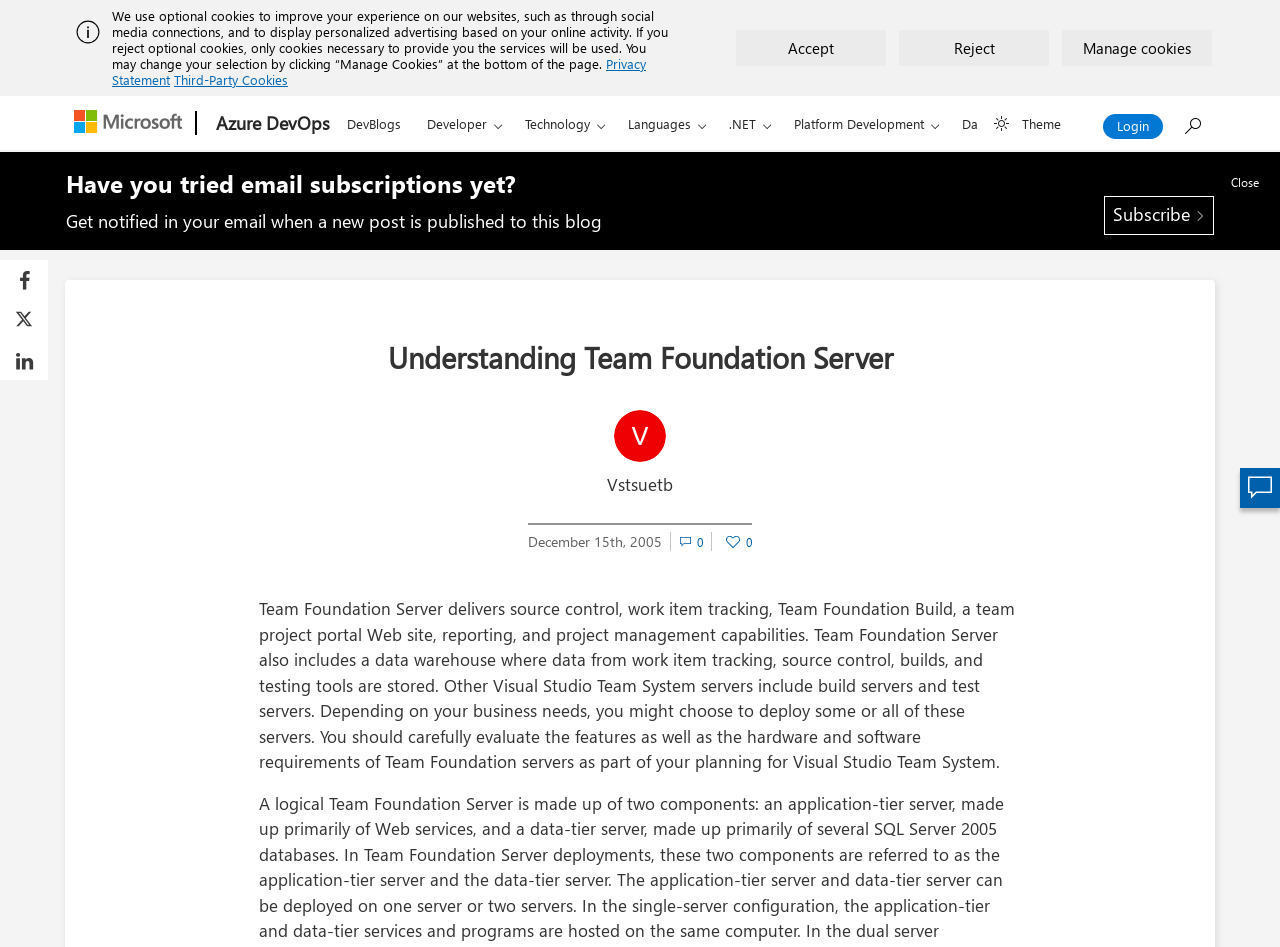Provide the bounding box coordinates of the HTML element this sentence describes: "Languages". The bounding box coordinates consist of four float numbers between 0 and 1, i.e., [left, top, right, bottom].

[0.48, 0.102, 0.564, 0.159]